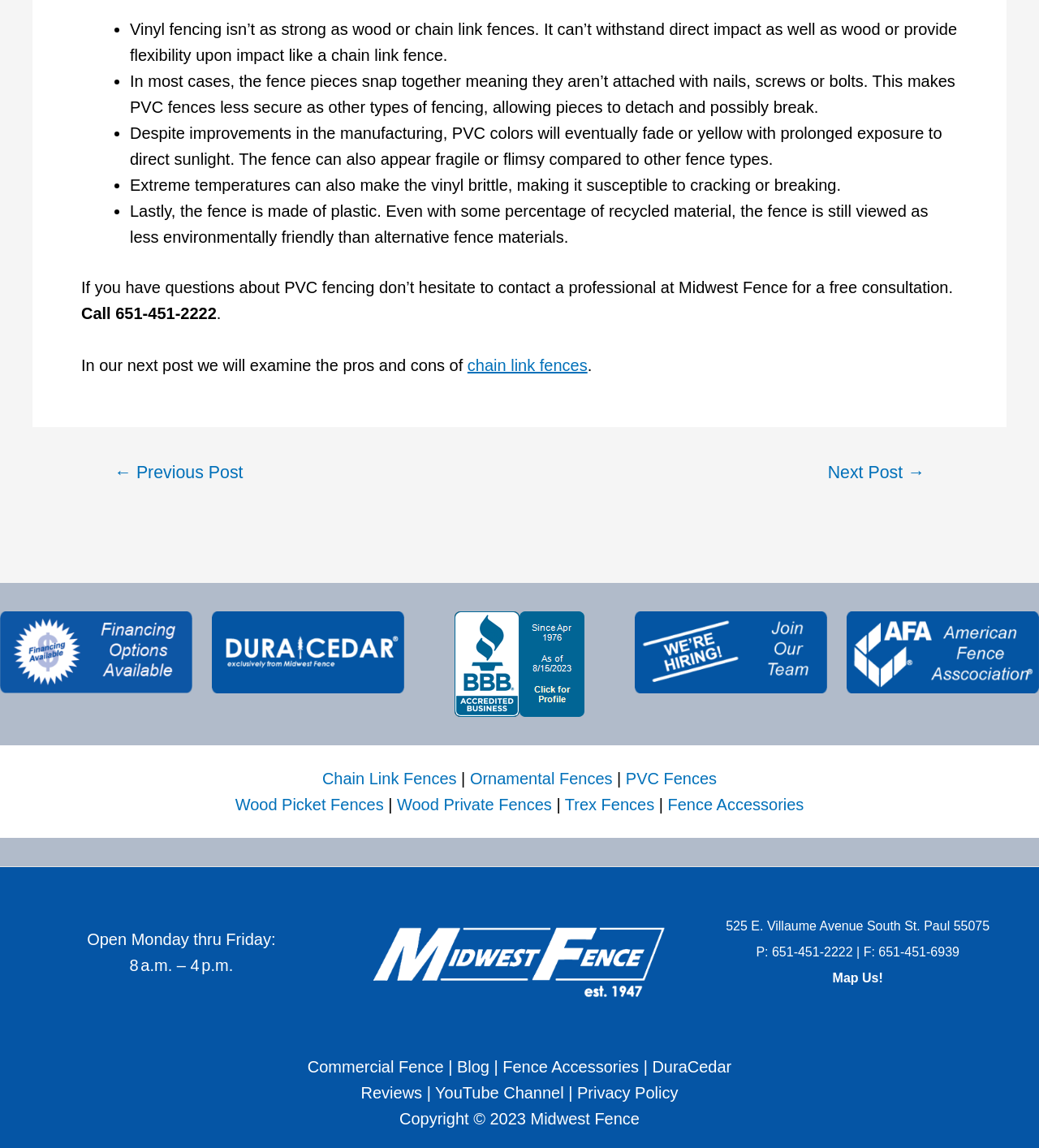Find the bounding box coordinates for the HTML element specified by: "Commercial Fence".

[0.296, 0.921, 0.427, 0.937]